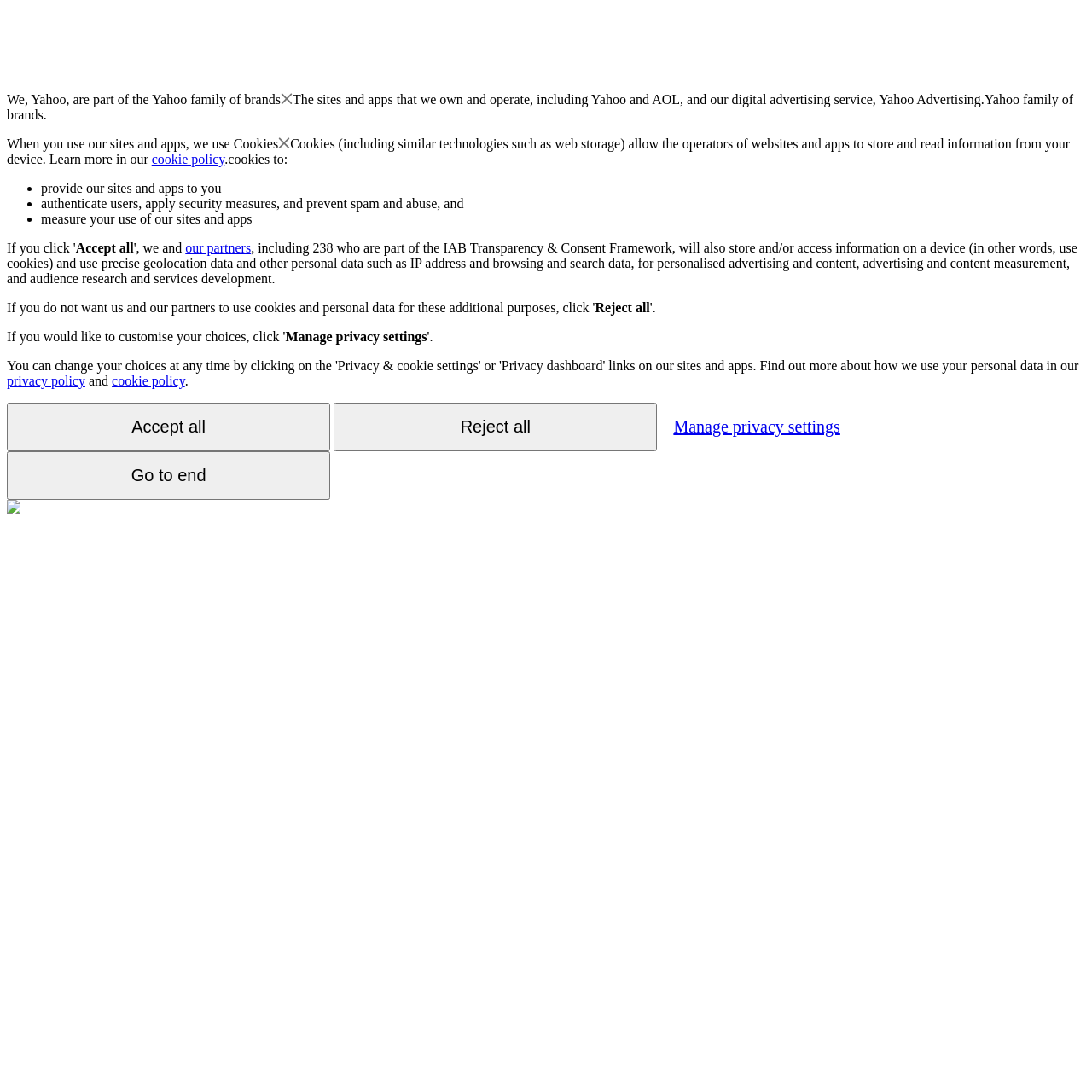Identify the bounding box coordinates of the clickable region to carry out the given instruction: "Go to the 'privacy policy'".

[0.006, 0.342, 0.078, 0.355]